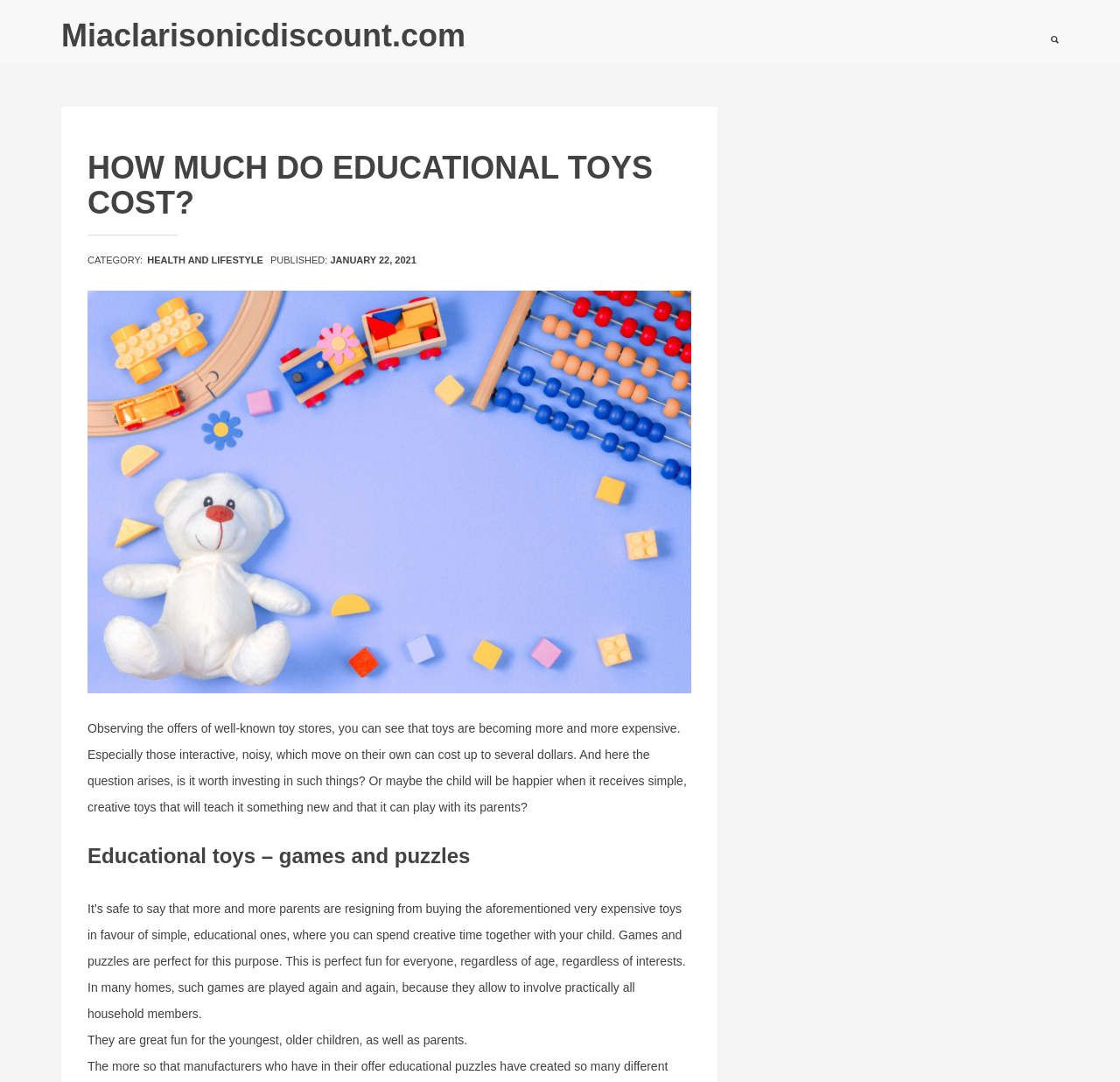Answer the following in one word or a short phrase: 
What is the purpose of games and puzzles?

to involve all household members